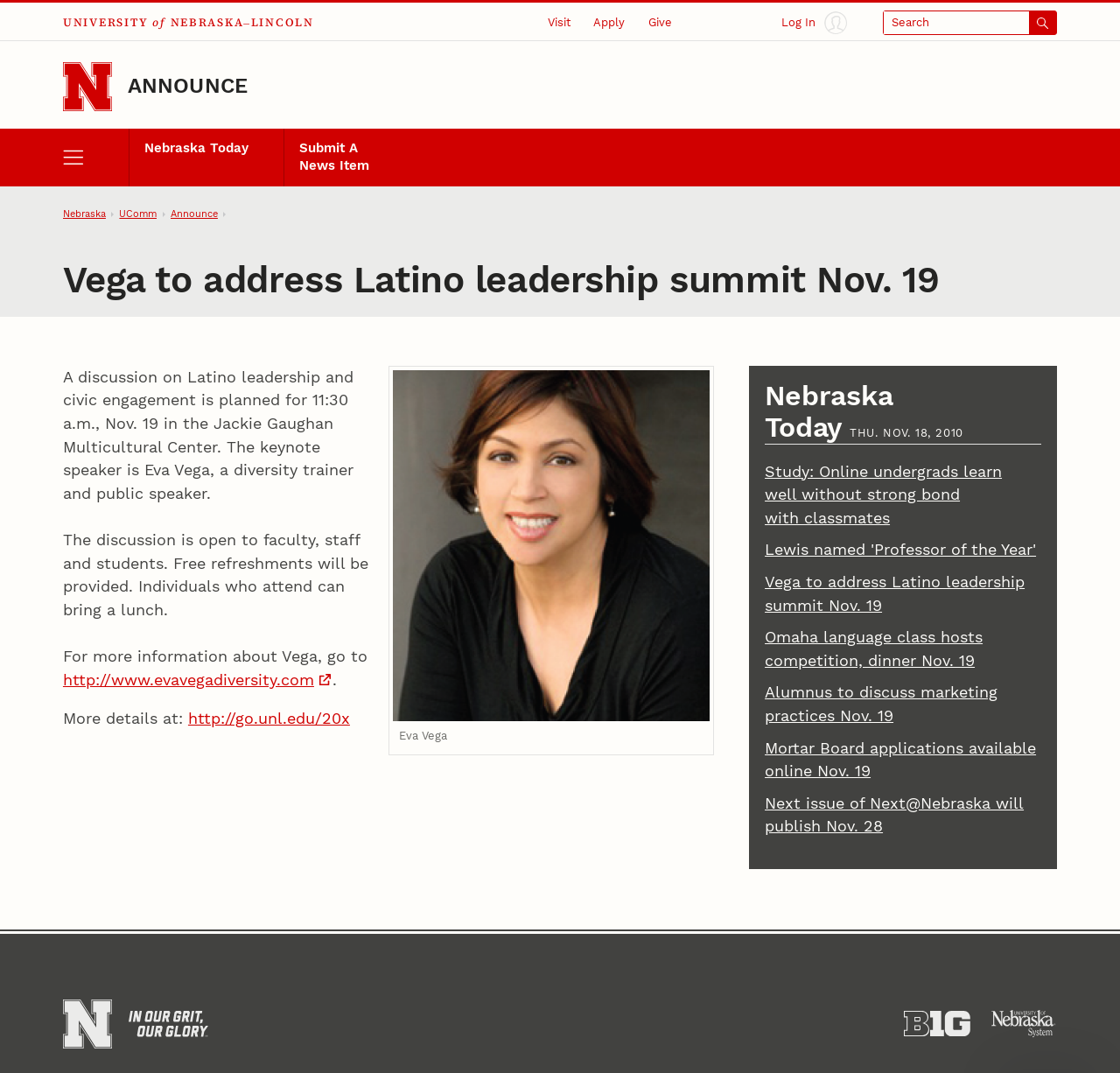Can you look at the image and give a comprehensive answer to the question:
What is the name of the multicultural center where the summit will take place?

The answer can be found in the article section of the webpage, where it is mentioned that 'A discussion on Latino leadership and civic engagement is planned for 11:30 a.m., Nov. 19 in the Jackie Gaughan Multicultural Center...'